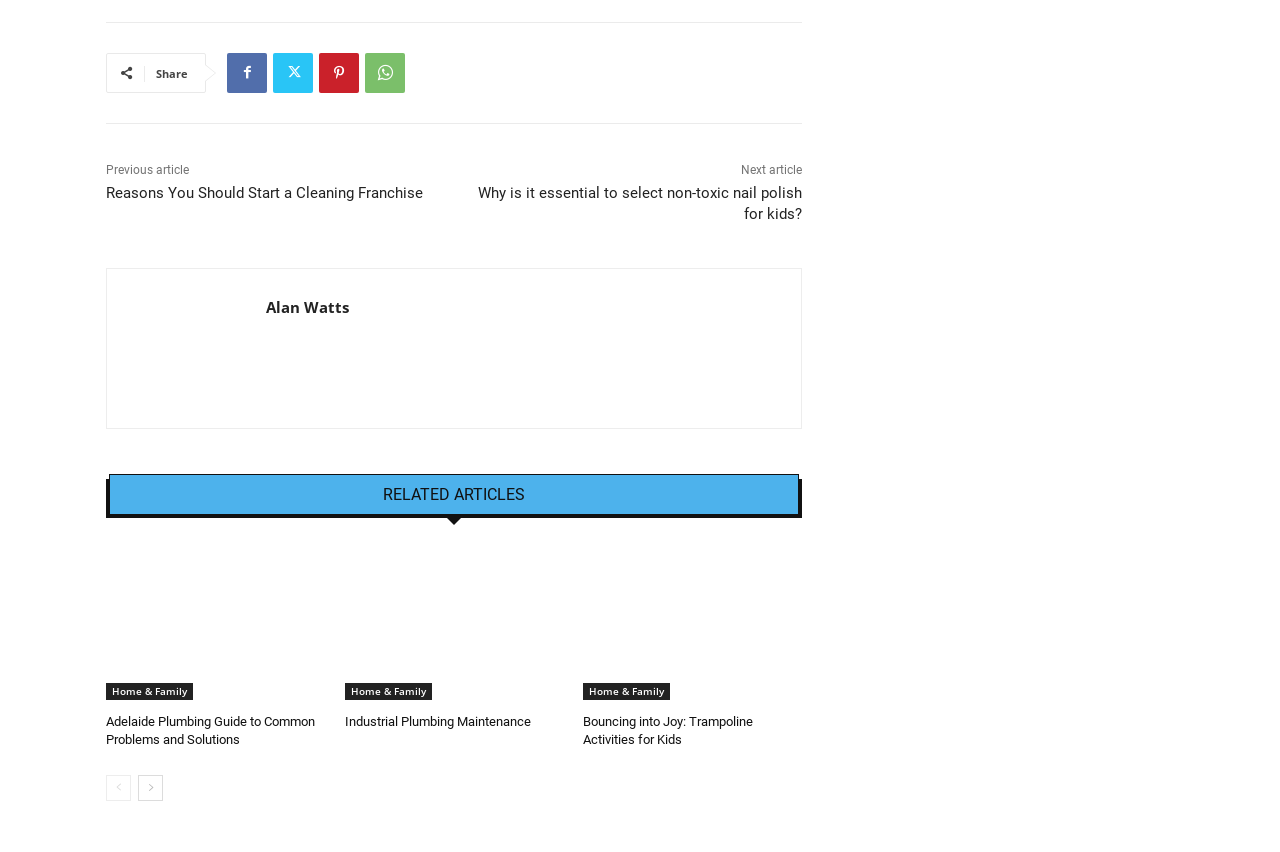Given the description: "Alan Watts", determine the bounding box coordinates of the UI element. The coordinates should be formatted as four float numbers between 0 and 1, [left, top, right, bottom].

[0.208, 0.348, 0.273, 0.373]